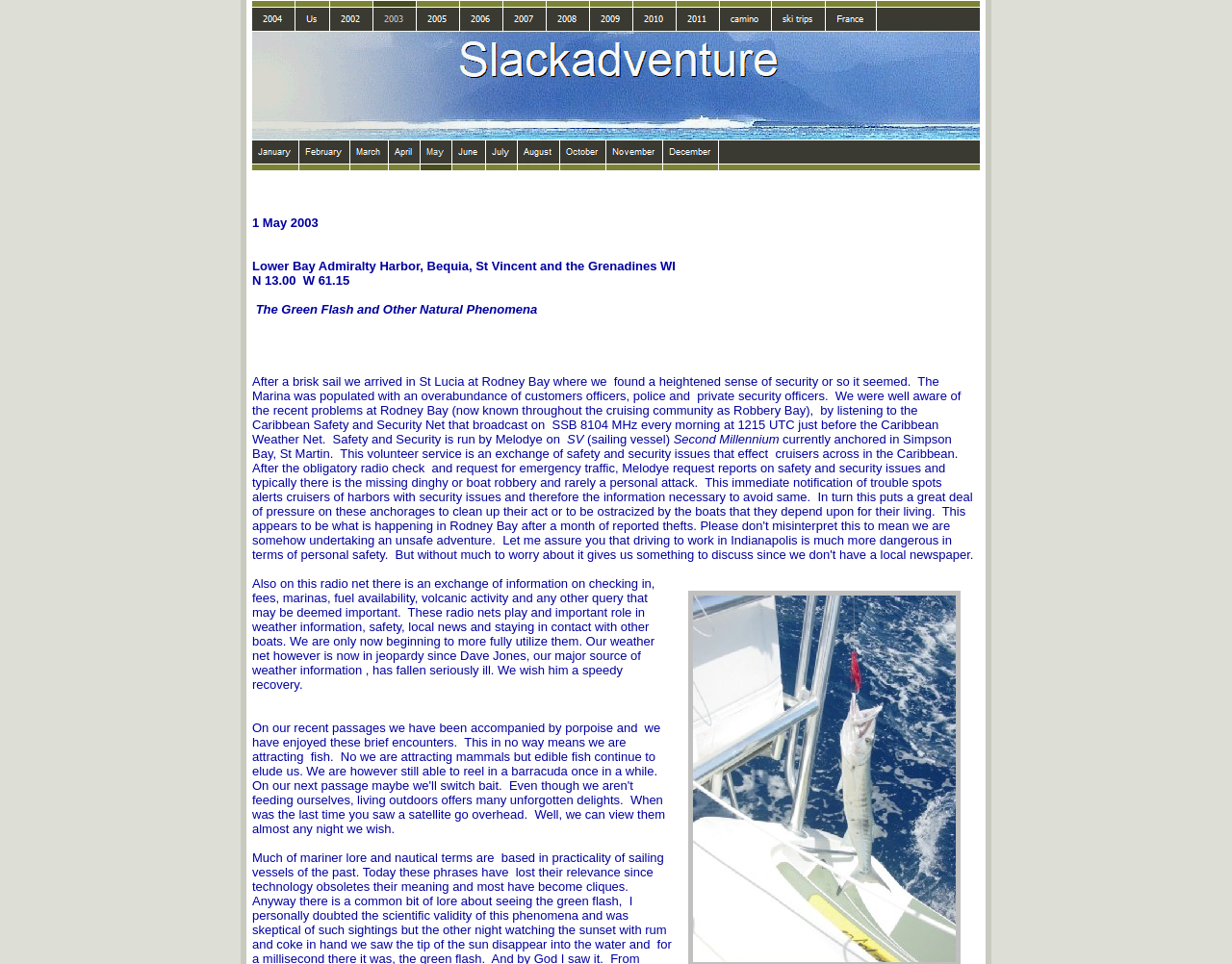Find and indicate the bounding box coordinates of the region you should select to follow the given instruction: "Click 2004".

[0.205, 0.021, 0.24, 0.035]